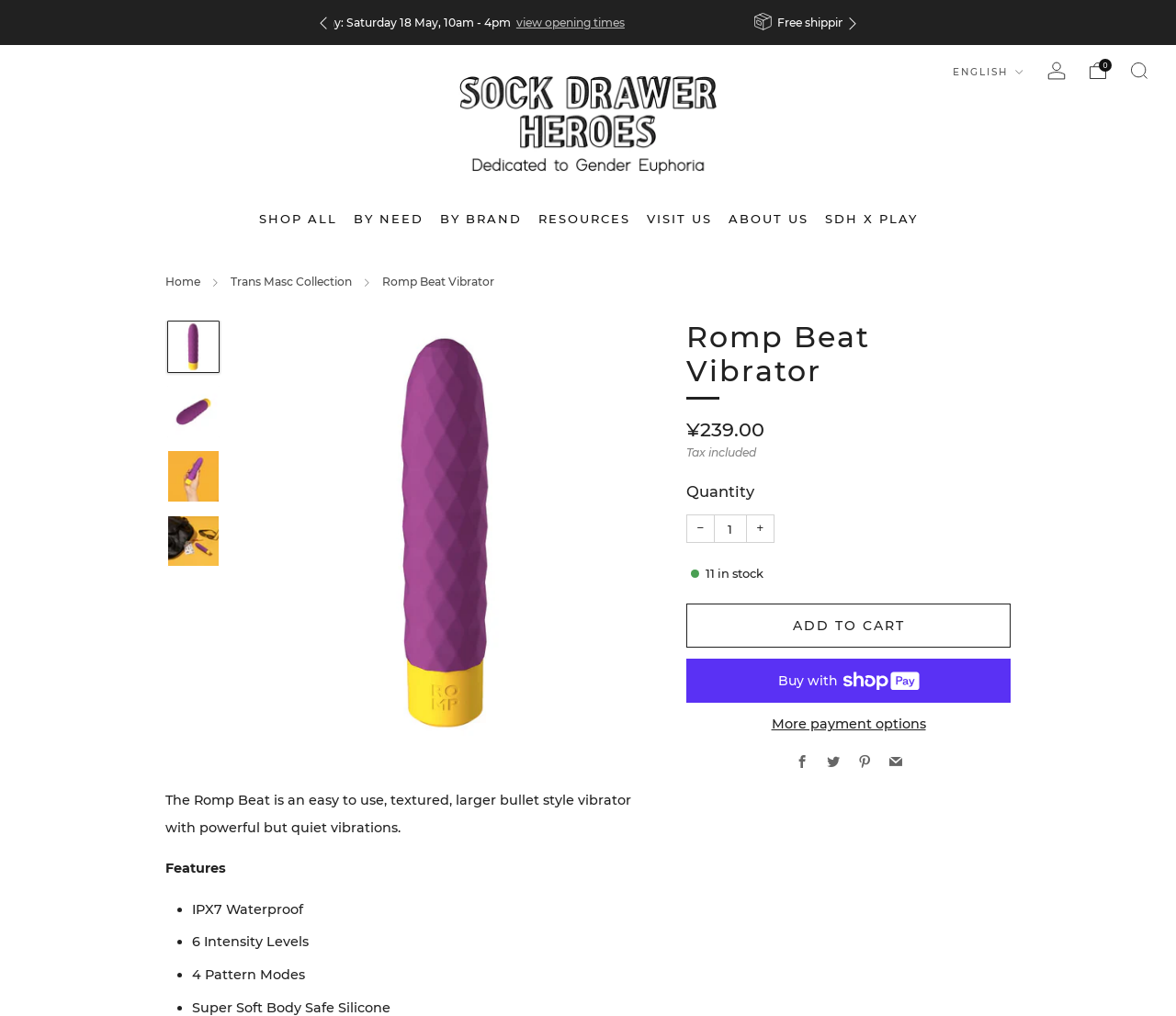What is the status of the vibrator's stock?
Give a one-word or short phrase answer based on the image.

in stock